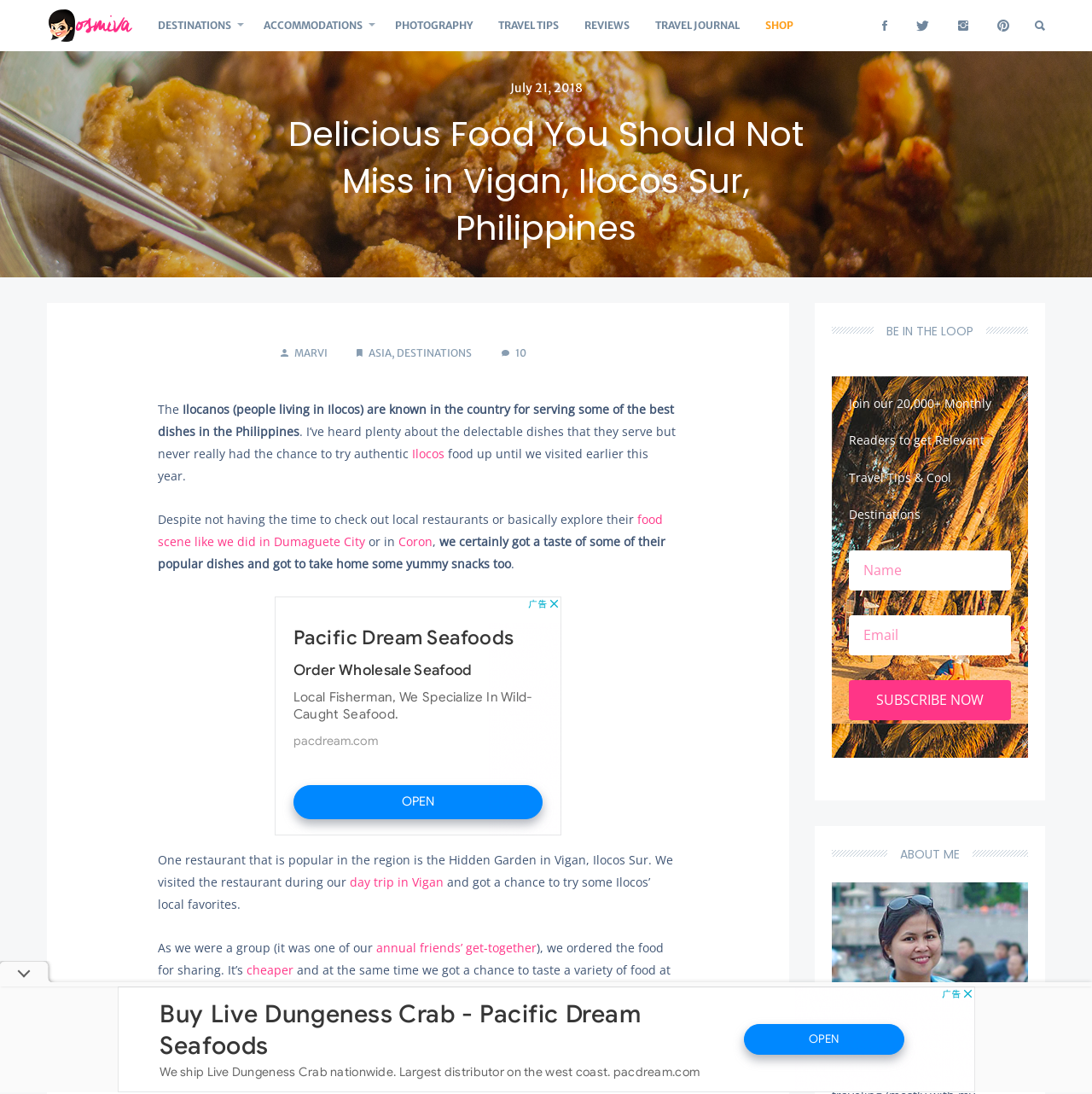Elaborate on the different components and information displayed on the webpage.

This webpage is about delicious food in Vigan, Ilocos Sur, Philippines. At the top, there is a logo of "OSMIVA" with a link to the website. Below the logo, there are several links to different sections of the website, including "DESTINATIONS", "ACCOMMODATIONS", "PHOTOGRAPHY", "TRAVEL TIPS", "REVIEWS", "TRAVEL JOURNAL", and "SHOP". 

On the left side, there is a search bar where users can type and enter their search queries. Below the search bar, there is a section with a heading "Delicious Food You Should Not Miss in Vigan, Ilocos Sur, Philippines". This section contains a brief introduction to the food scene in Vigan, mentioning that the Ilocanos are known for serving some of the best dishes in the Philippines. 

The main content of the webpage is divided into several sections. The first section talks about the author's experience trying authentic Ilocos food during a visit to Vigan earlier in the year. The author mentions that despite not having time to explore the local restaurants, they got to try some popular dishes and take home some yummy snacks. 

The next section mentions a popular restaurant in the region called the Hidden Garden in Vigan, Ilocos Sur, which the author visited during a day trip. The author and their friends ordered food for sharing, which was cheaper and allowed them to try a variety of dishes at once. 

On the right side of the webpage, there are several sections, including "BE IN THE LOOP" where users can subscribe to receive travel tips and cool destinations, and "ABOUT ME" with an image and a brief introduction to the author. 

At the bottom of the webpage, there are several advertisements, including an image and an iframe advertisement.